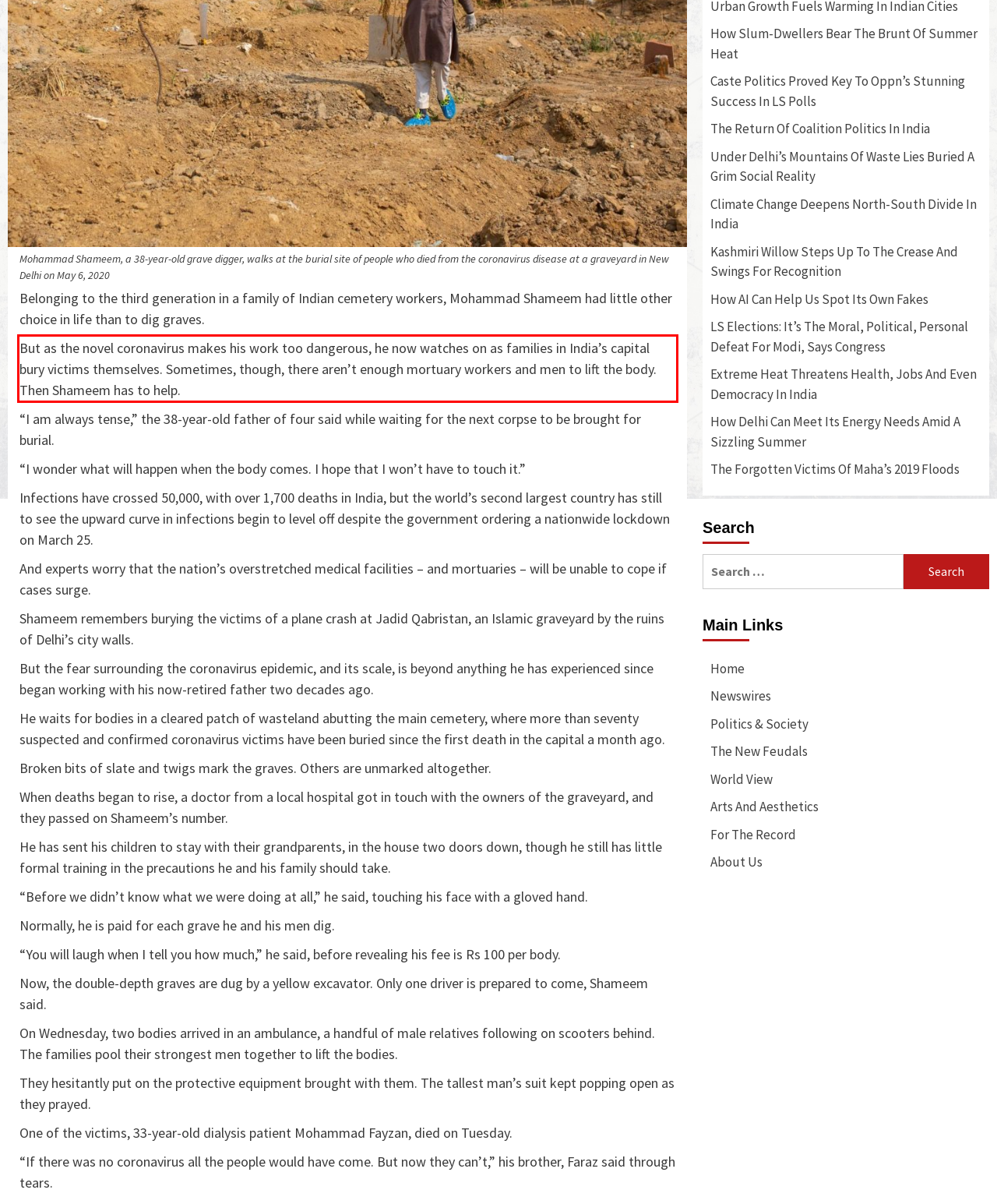Review the webpage screenshot provided, and perform OCR to extract the text from the red bounding box.

But as the novel coronavirus makes his work too dangerous, he now watches on as families in India’s capital bury victims themselves. Sometimes, though, there aren’t enough mortuary workers and men to lift the body. Then Shameem has to help.